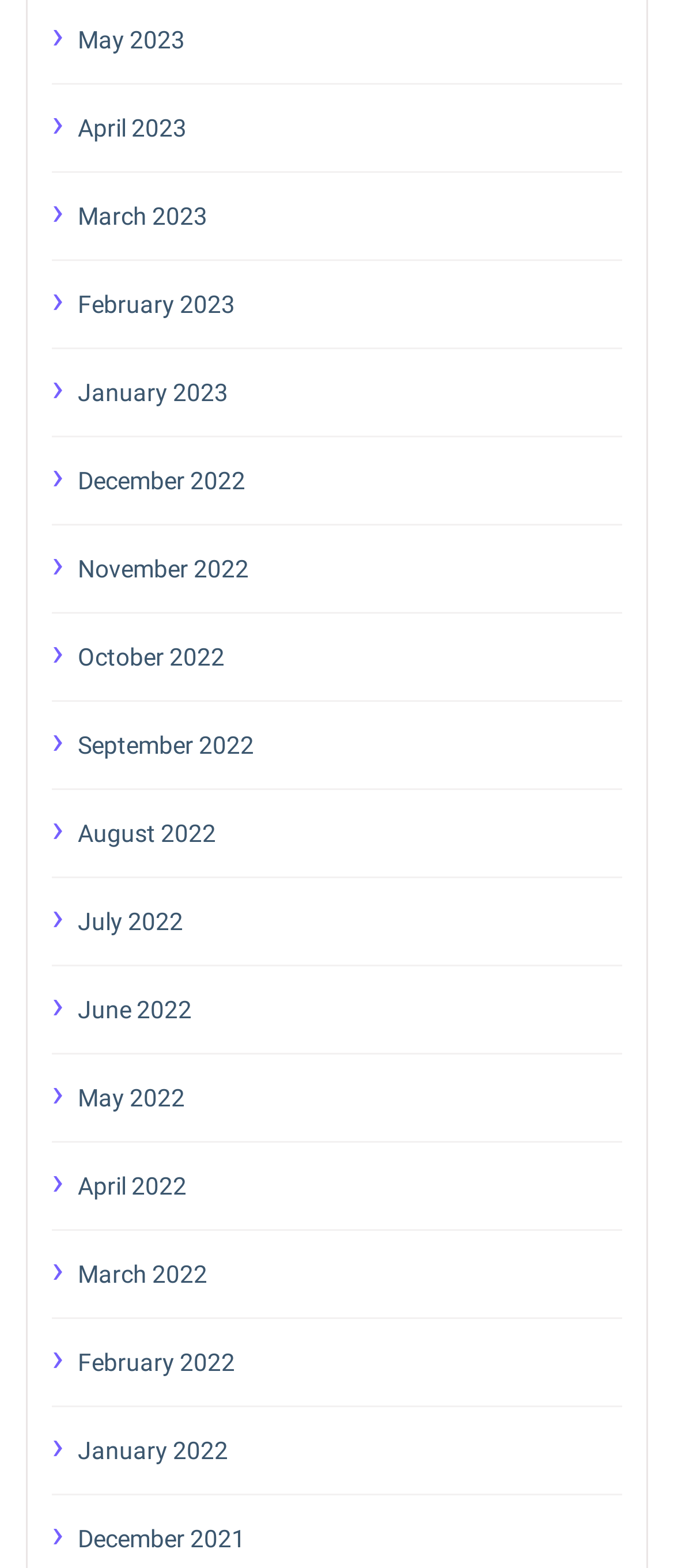Find the bounding box coordinates for the element described here: "December 2022".

[0.115, 0.292, 0.923, 0.321]